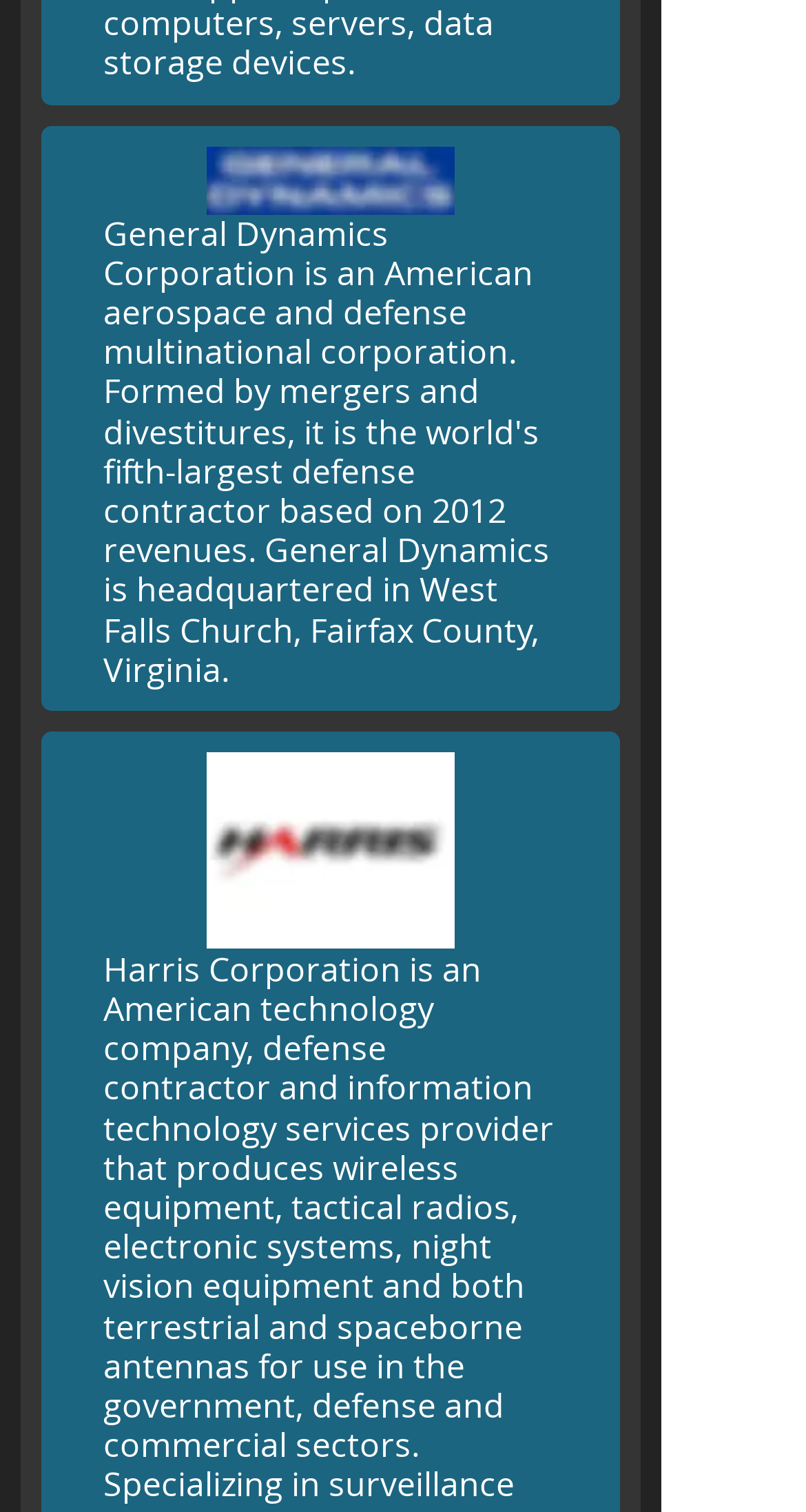Provide a one-word or brief phrase answer to the question:
What type of equipment does General Dynamics Corporation produce?

Tactical radios, electronic systems, night vision equipment